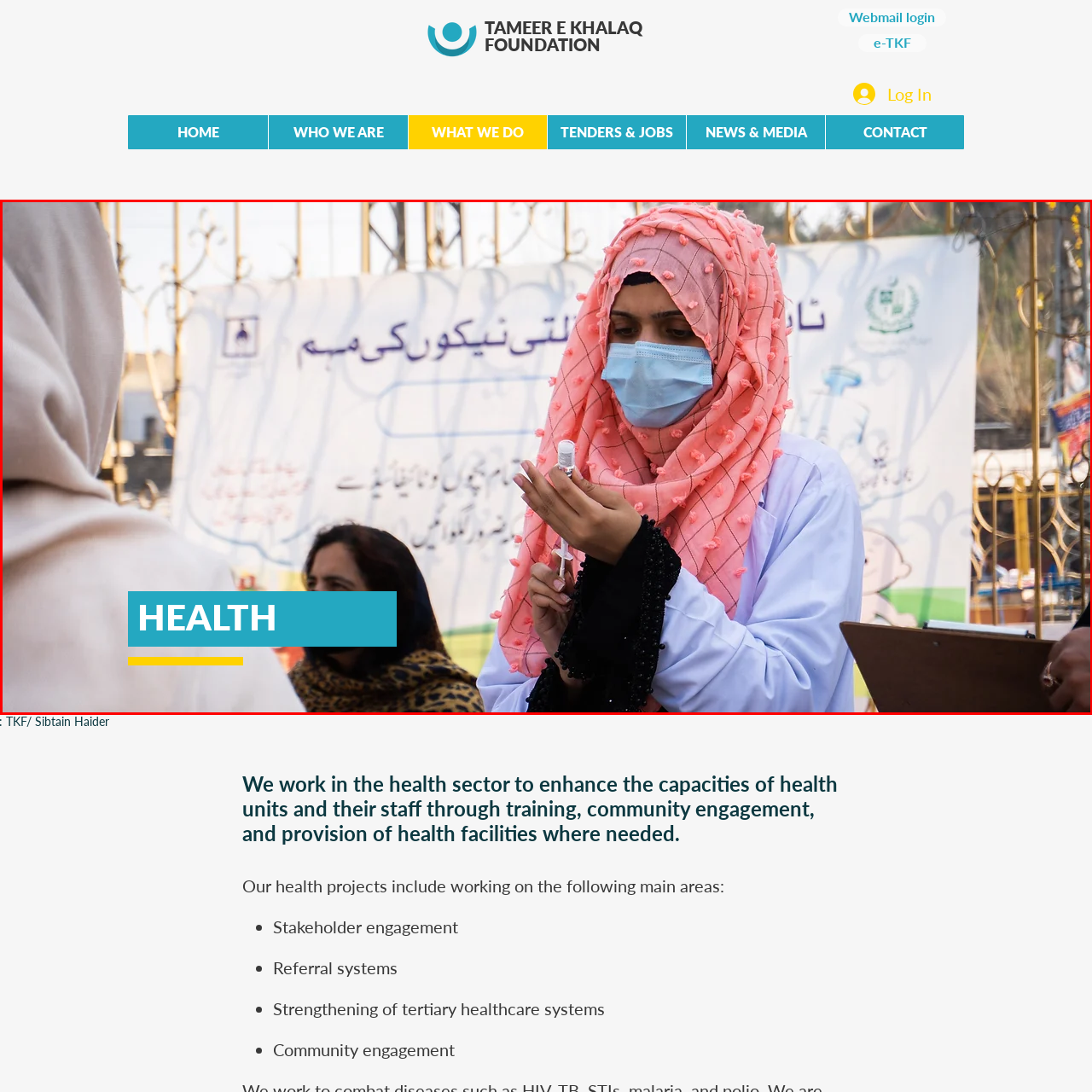Concentrate on the image inside the red frame and provide a detailed response to the subsequent question, utilizing the visual information from the image: 
What is the purpose of the light blue mask?

The healthcare professional is wearing a light blue mask, which is a personal protective equipment (PPE) used to prevent the transmission of airborne pathogens, indicating her commitment to health and safety practices.